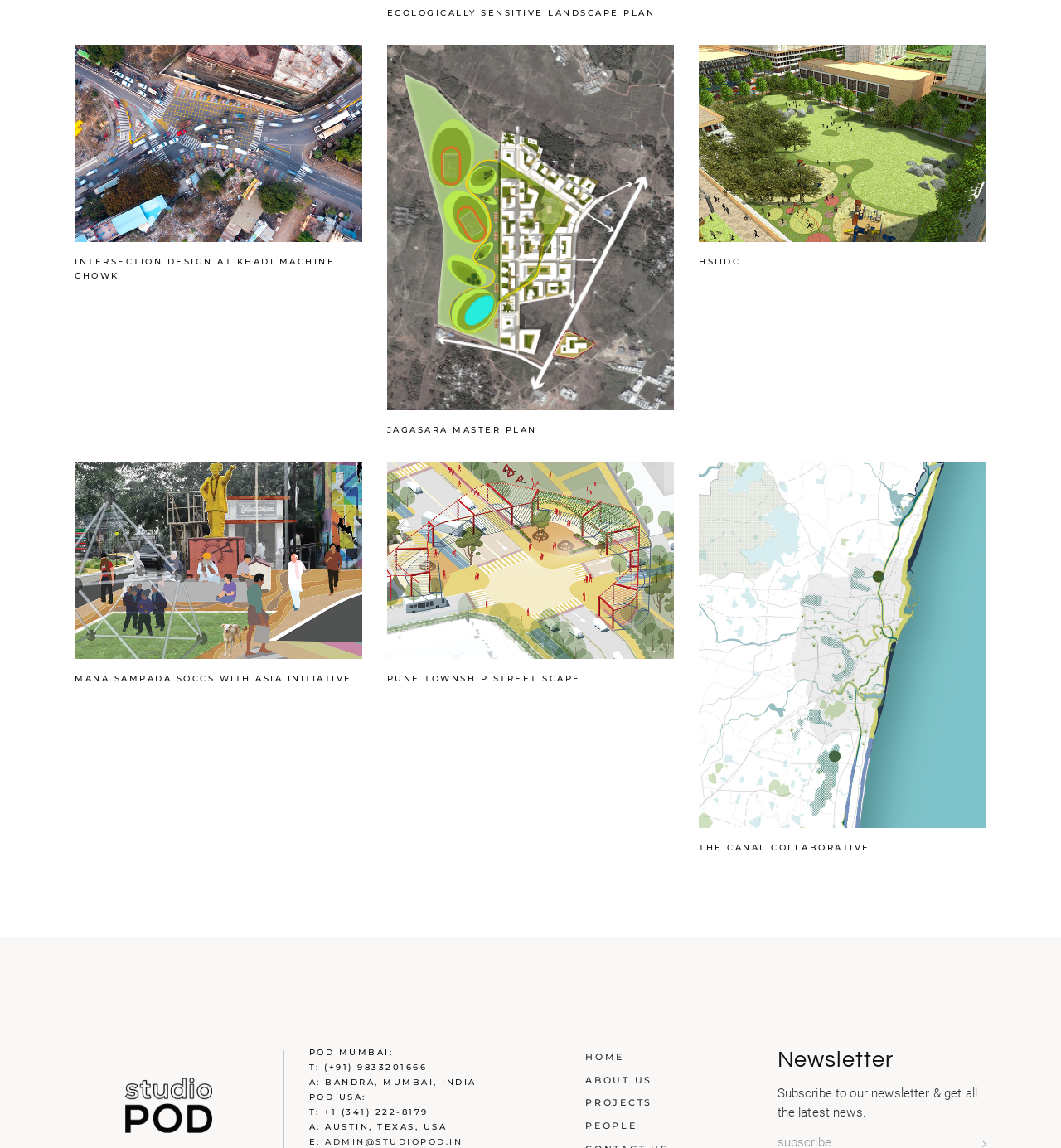Determine the bounding box coordinates for the UI element described. Format the coordinates as (top-left x, top-left y, bottom-right x, bottom-right y) and ensure all values are between 0 and 1. Element description: About Us

[0.552, 0.935, 0.615, 0.946]